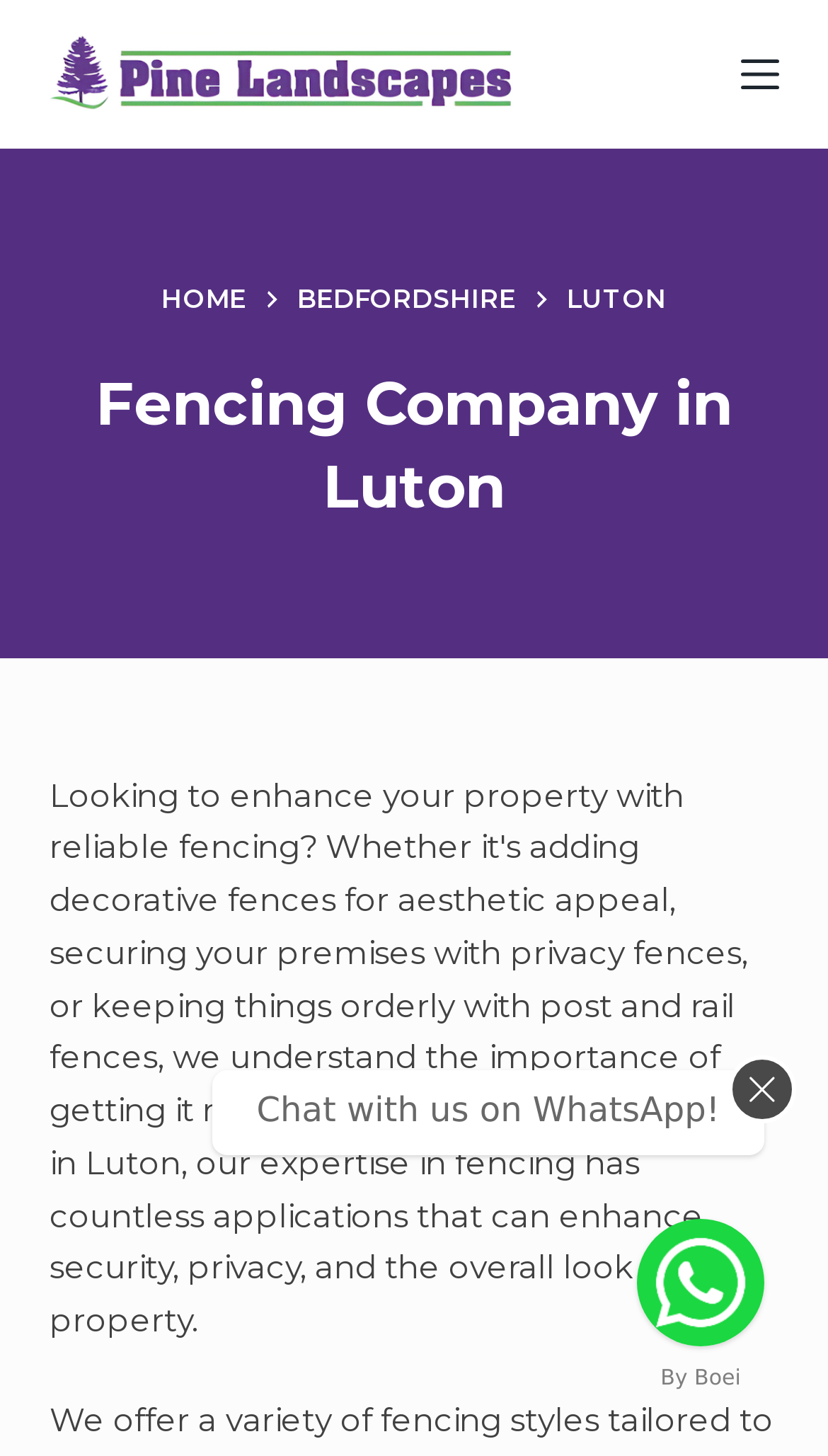What is the location of the fencing company?
Please provide a comprehensive answer based on the information in the image.

The location of the fencing company can be found in the navigation menu, where 'LUTON' is listed as one of the options.